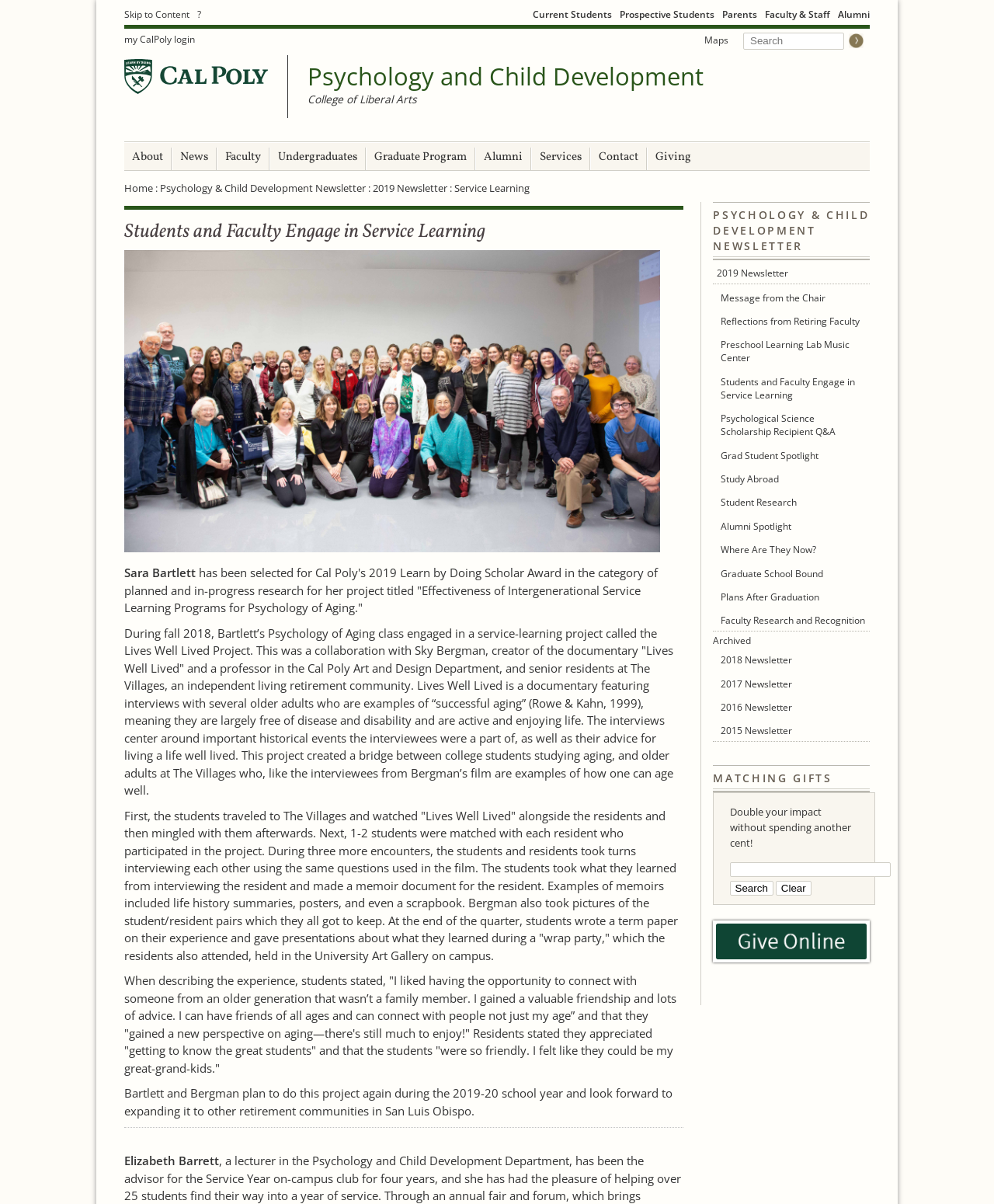Select the bounding box coordinates of the element I need to click to carry out the following instruction: "Learn more about the College of Liberal Arts".

[0.309, 0.076, 0.708, 0.088]